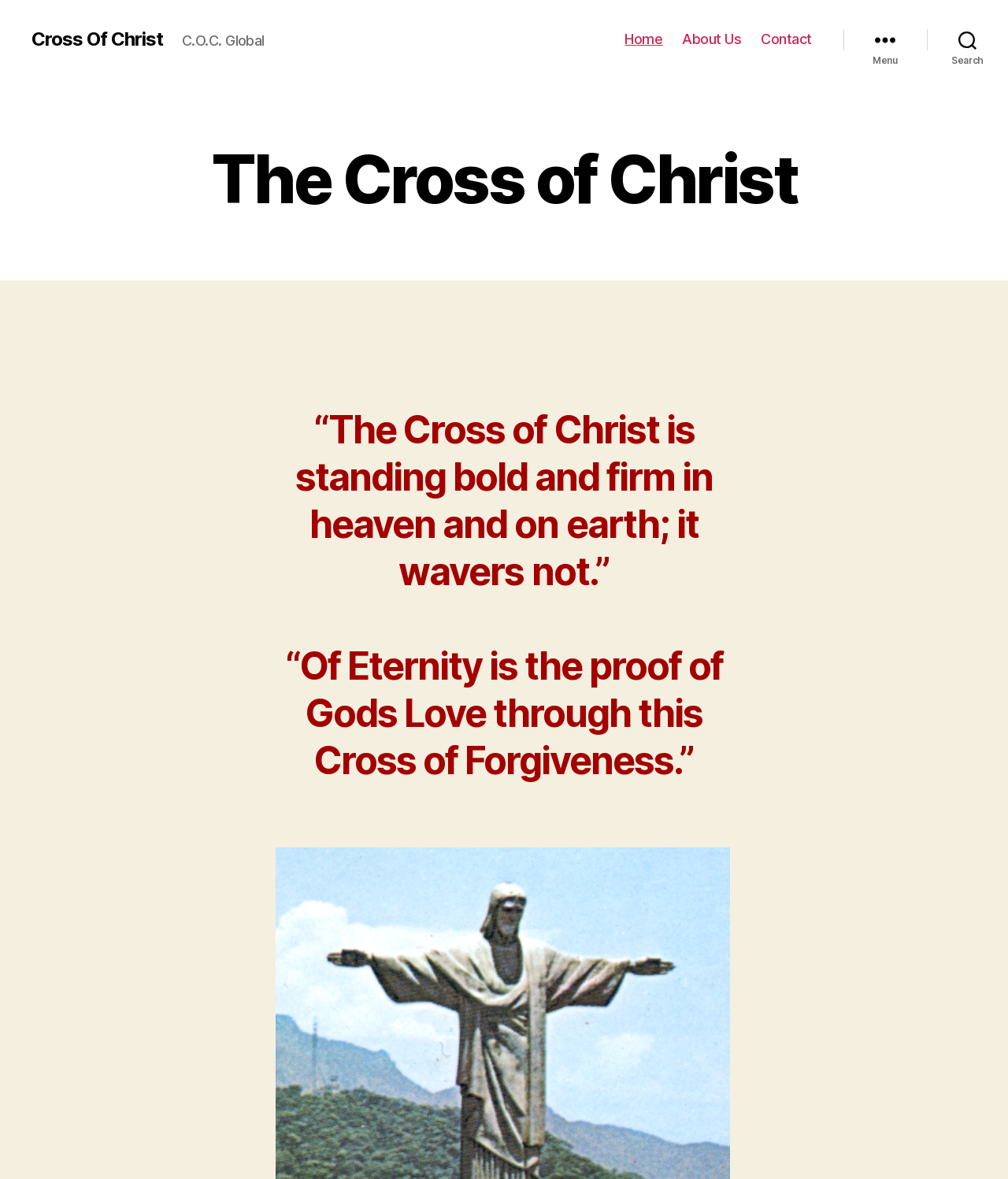Identify the bounding box of the UI element that matches this description: "About Us".

[0.677, 0.026, 0.736, 0.04]